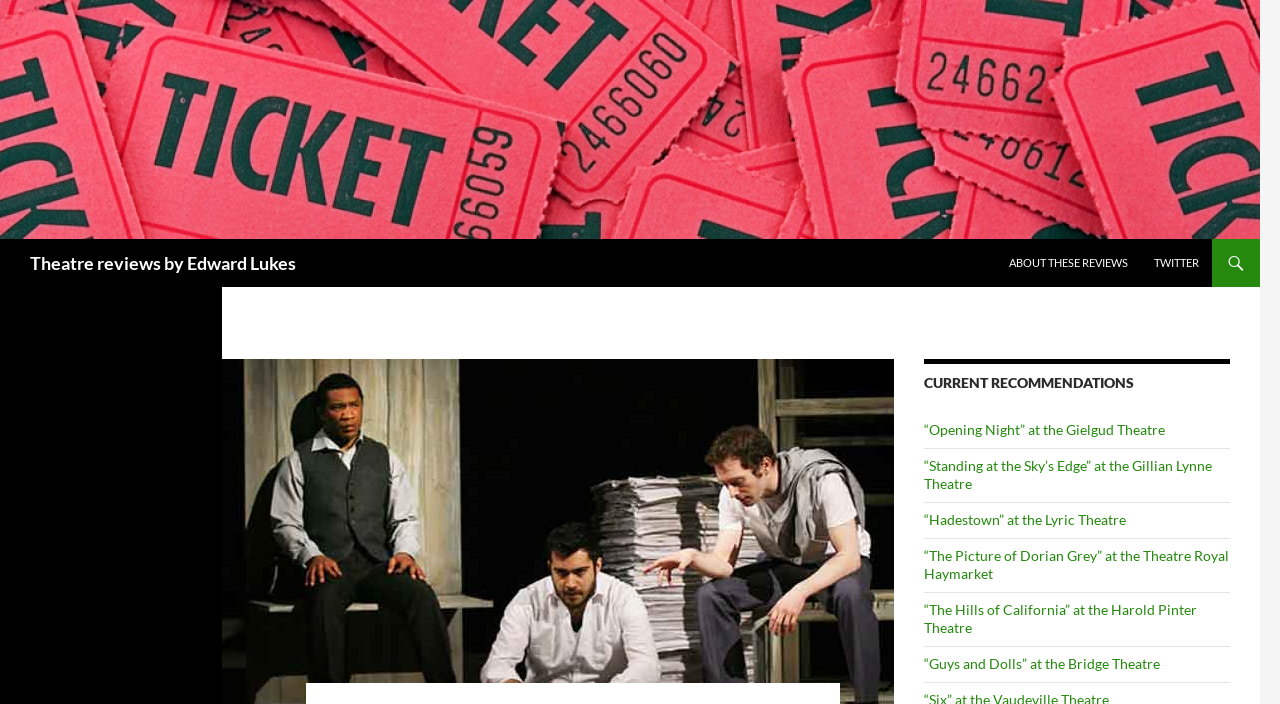Generate the title text from the webpage.

Theatre reviews by Edward Lukes